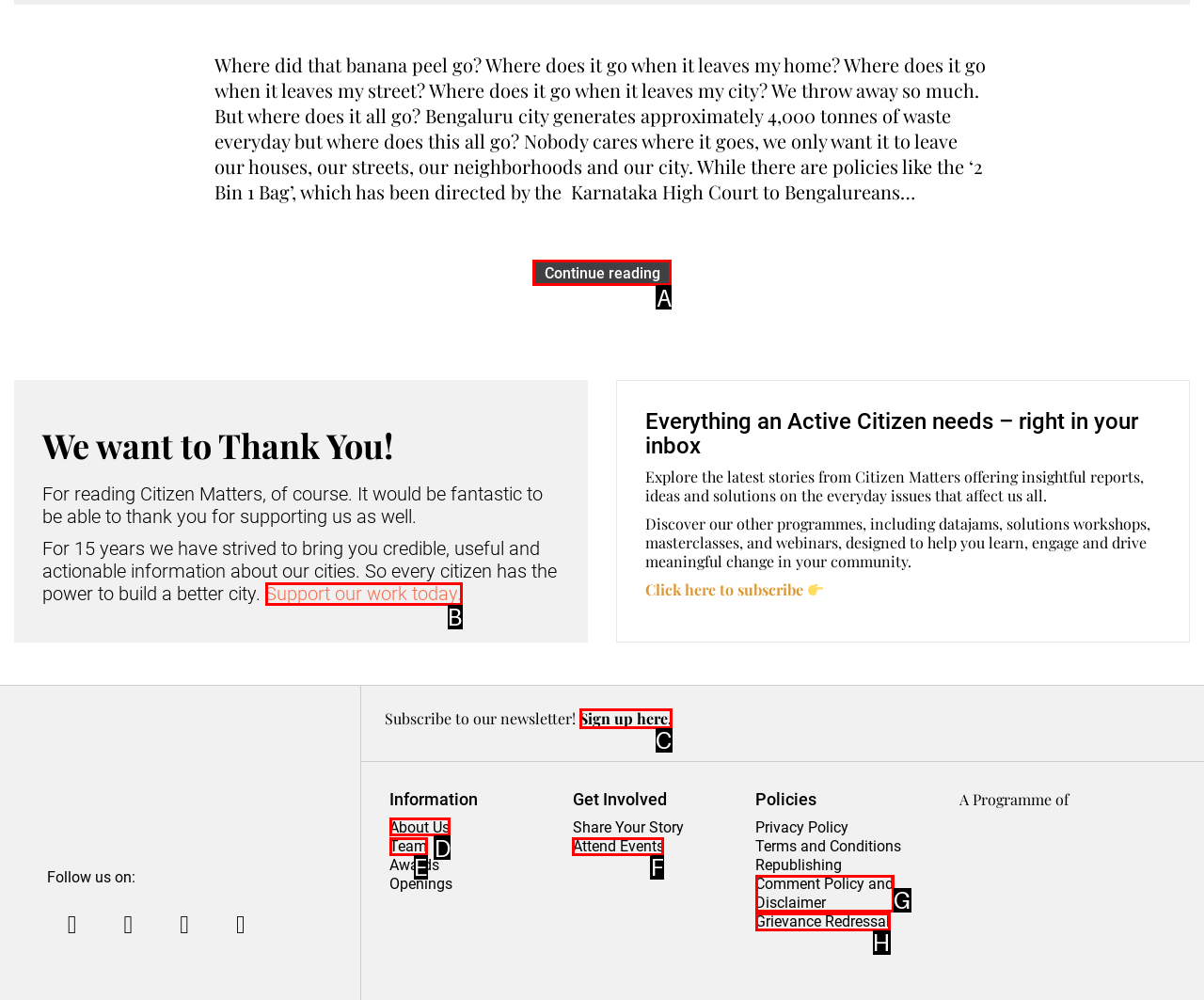Select the appropriate HTML element that needs to be clicked to execute the following task: Learn more about us. Respond with the letter of the option.

D